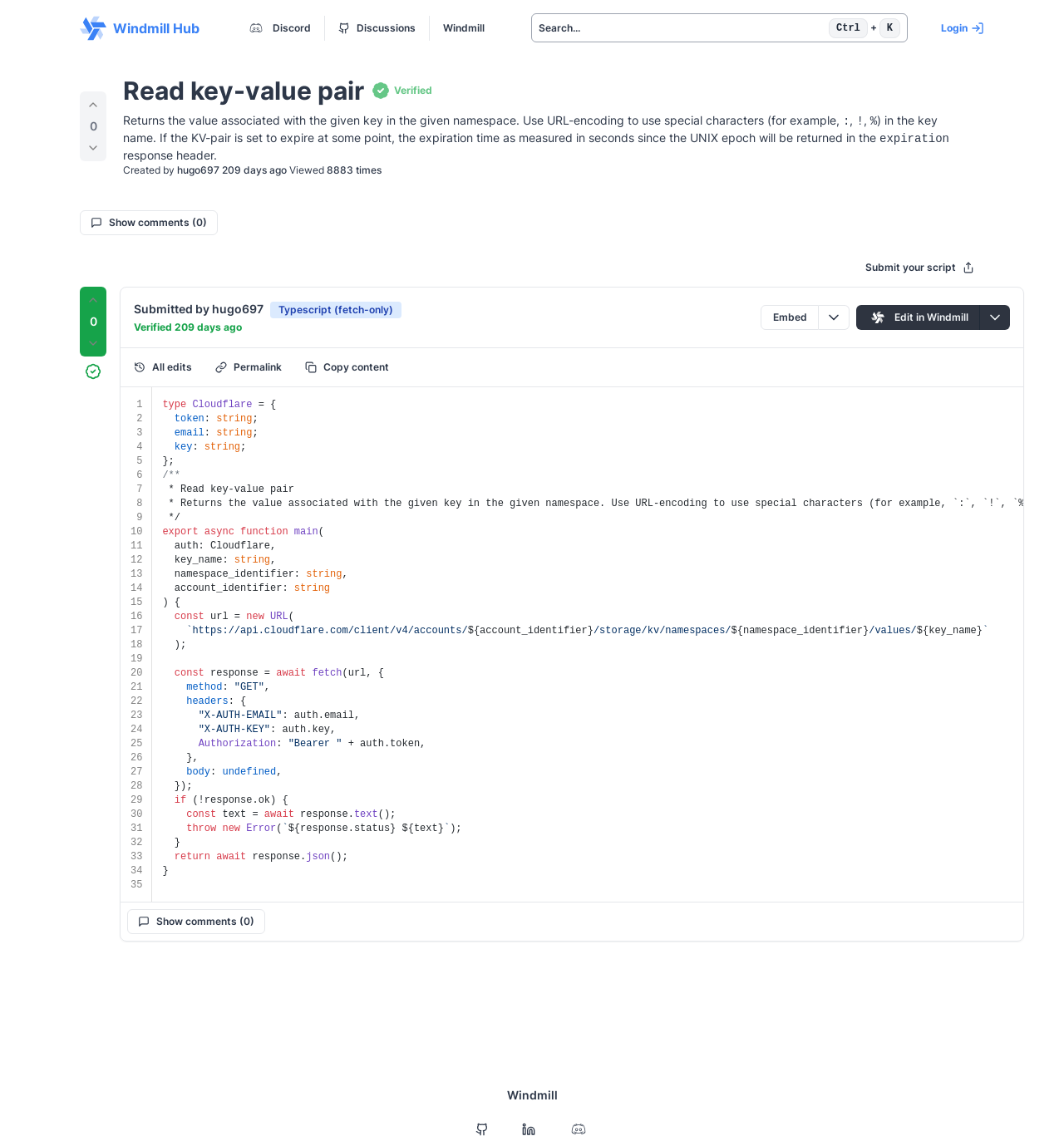Indicate the bounding box coordinates of the element that needs to be clicked to satisfy the following instruction: "Read the article by Jesse Allen". The coordinates should be four float numbers between 0 and 1, i.e., [left, top, right, bottom].

None